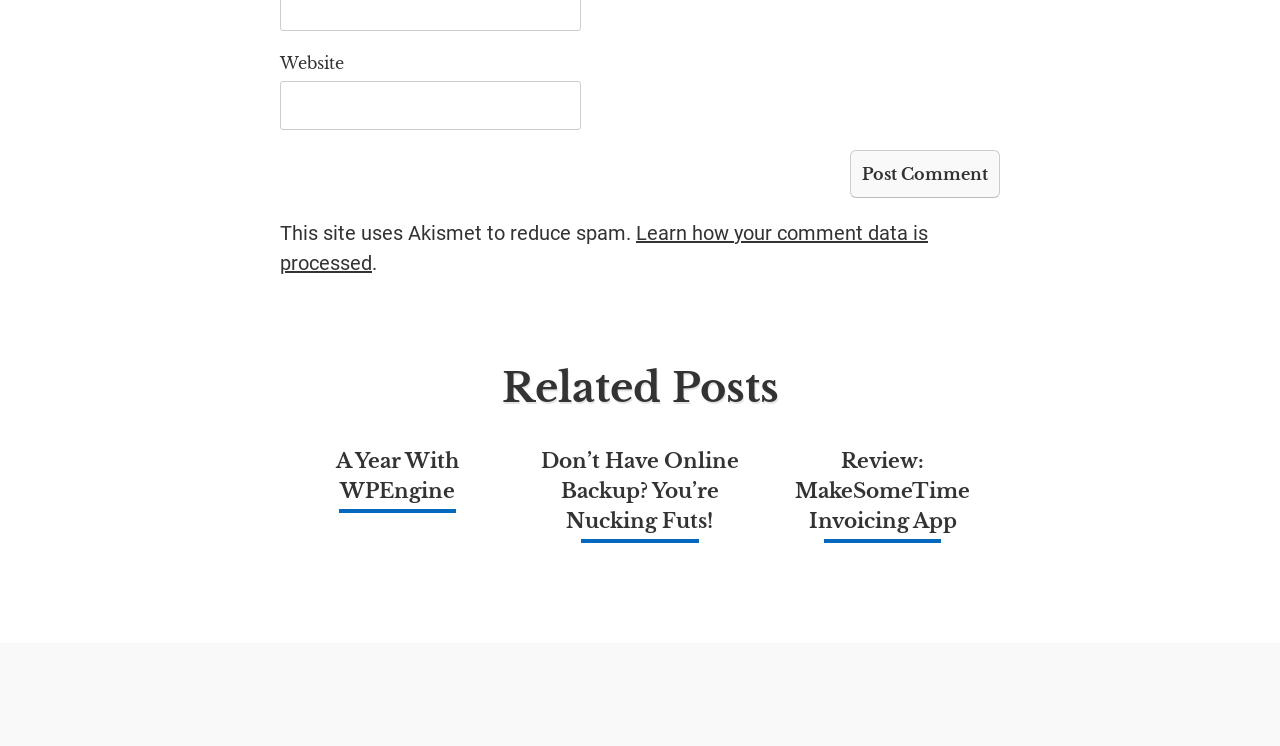Please determine the bounding box coordinates of the section I need to click to accomplish this instruction: "Go to TopFuel Delivery homepage".

None